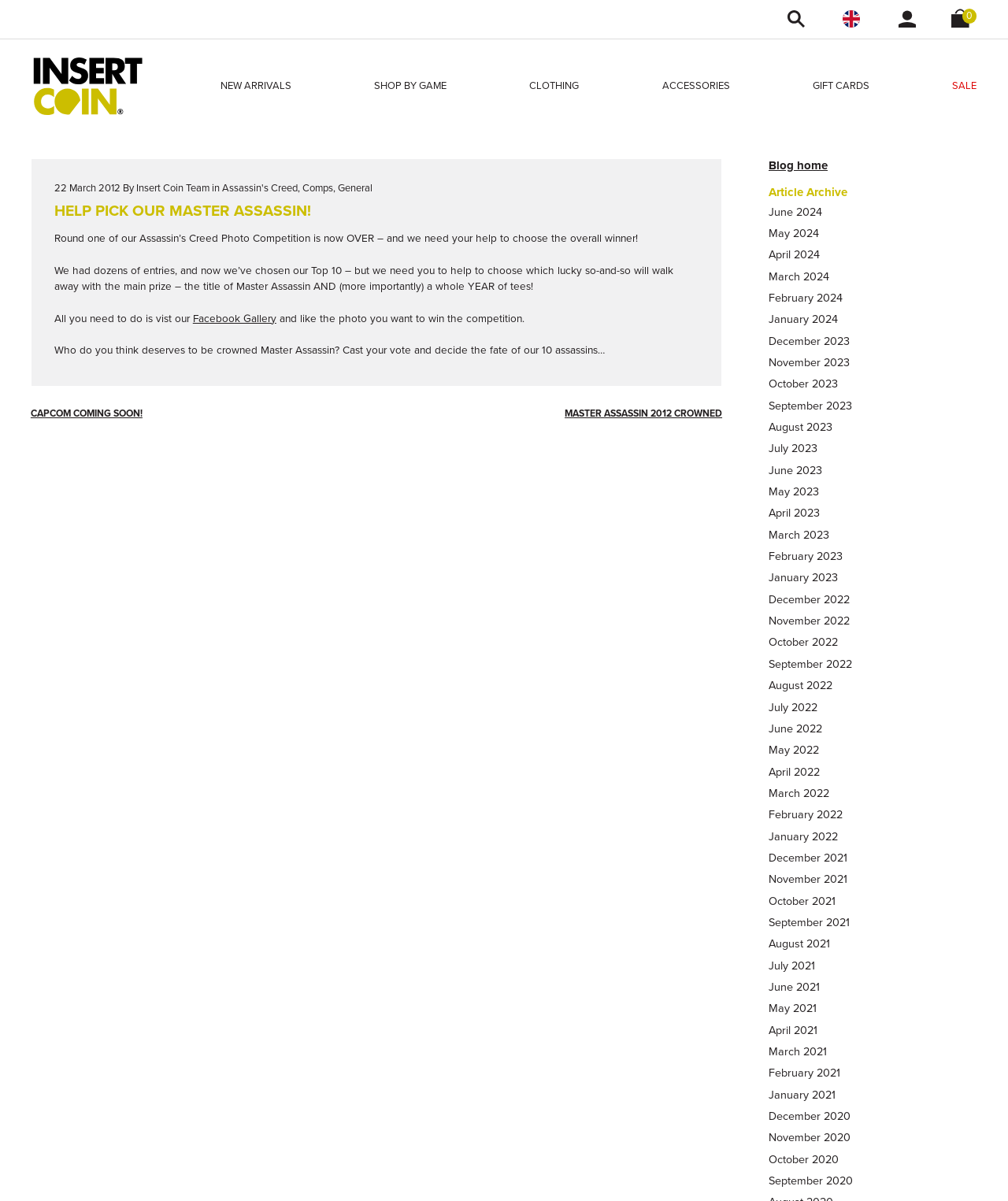For the given element description Capcom Coming Soon!, determine the bounding box coordinates of the UI element. The coordinates should follow the format (top-left x, top-left y, bottom-right x, bottom-right y) and be within the range of 0 to 1.

[0.03, 0.339, 0.141, 0.349]